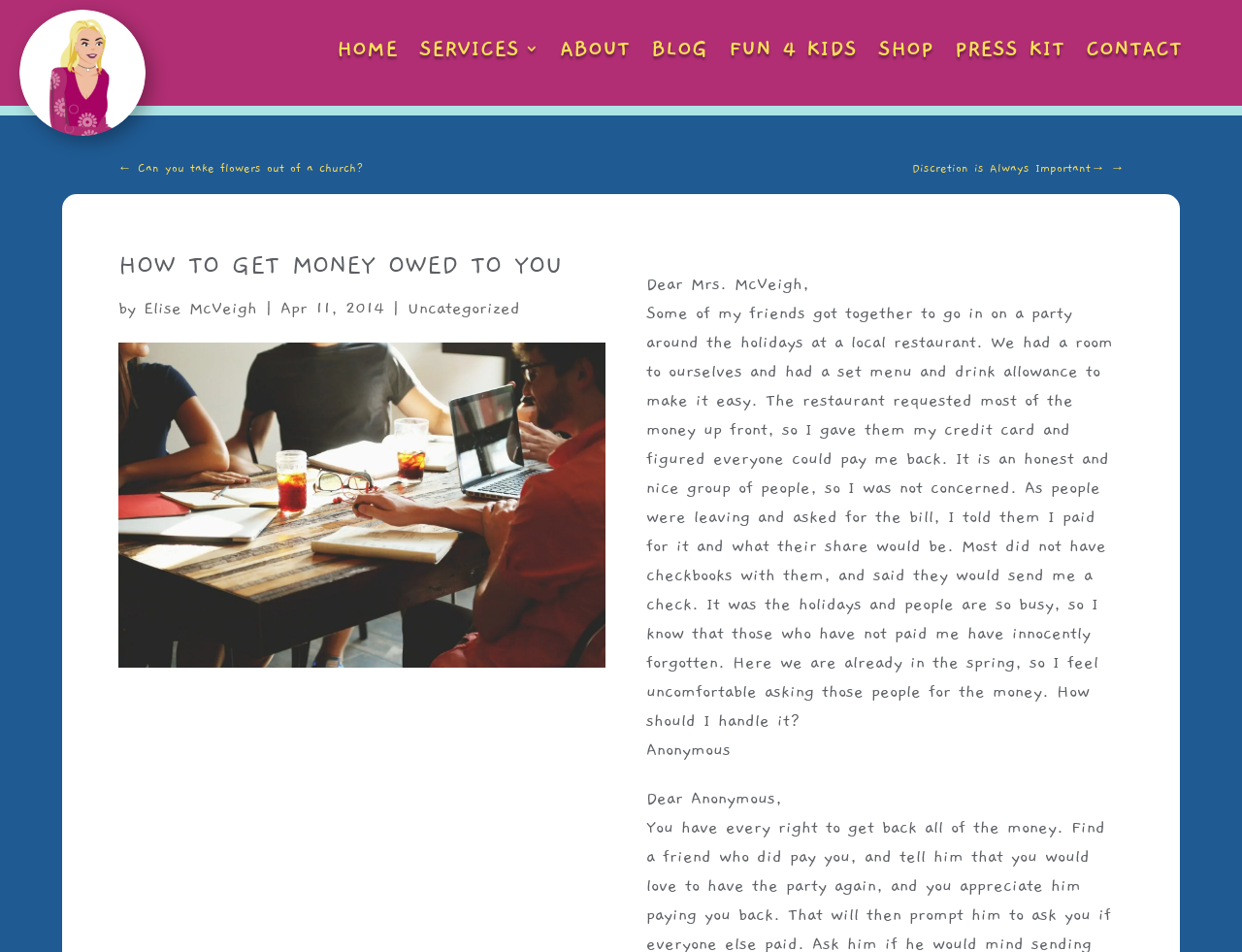Predict the bounding box for the UI component with the following description: "Fun 4 Kids".

[0.587, 0.044, 0.69, 0.066]